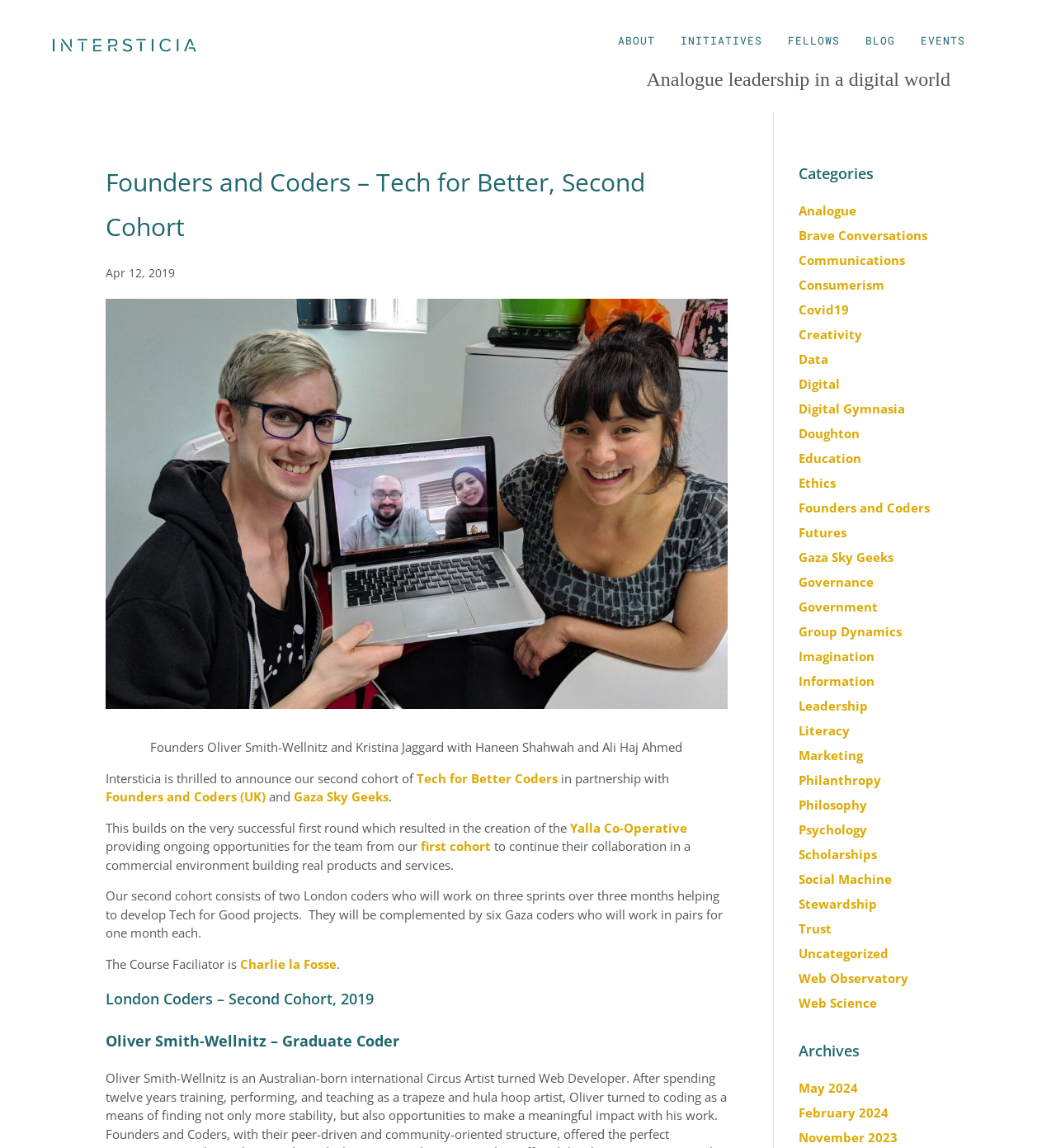Find the bounding box coordinates of the element's region that should be clicked in order to follow the given instruction: "Click on ABOUT". The coordinates should consist of four float numbers between 0 and 1, i.e., [left, top, right, bottom].

[0.585, 0.024, 0.62, 0.047]